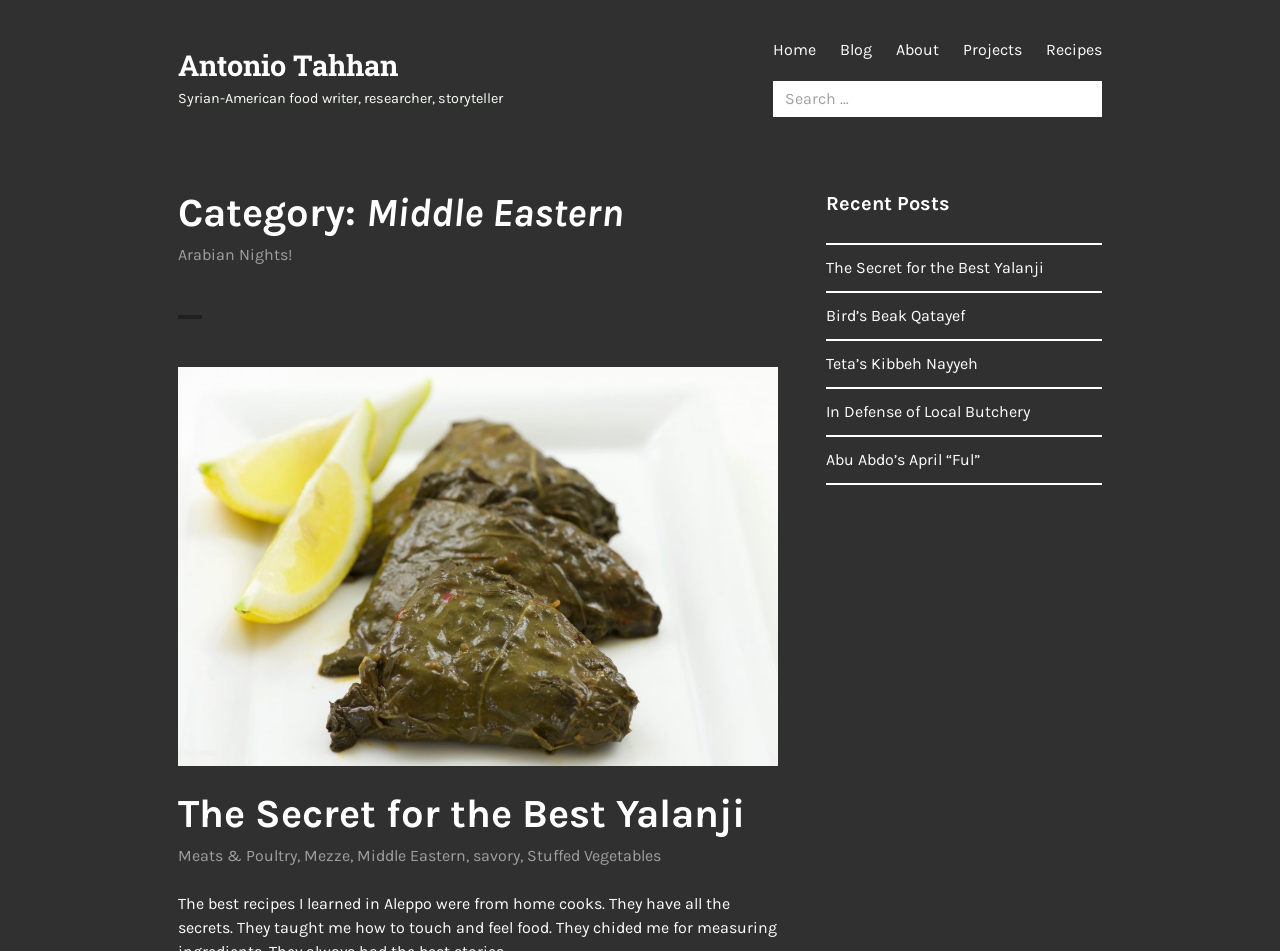Can you find the bounding box coordinates for the element to click on to achieve the instruction: "Explore the 'Mezze' category"?

[0.238, 0.89, 0.273, 0.91]